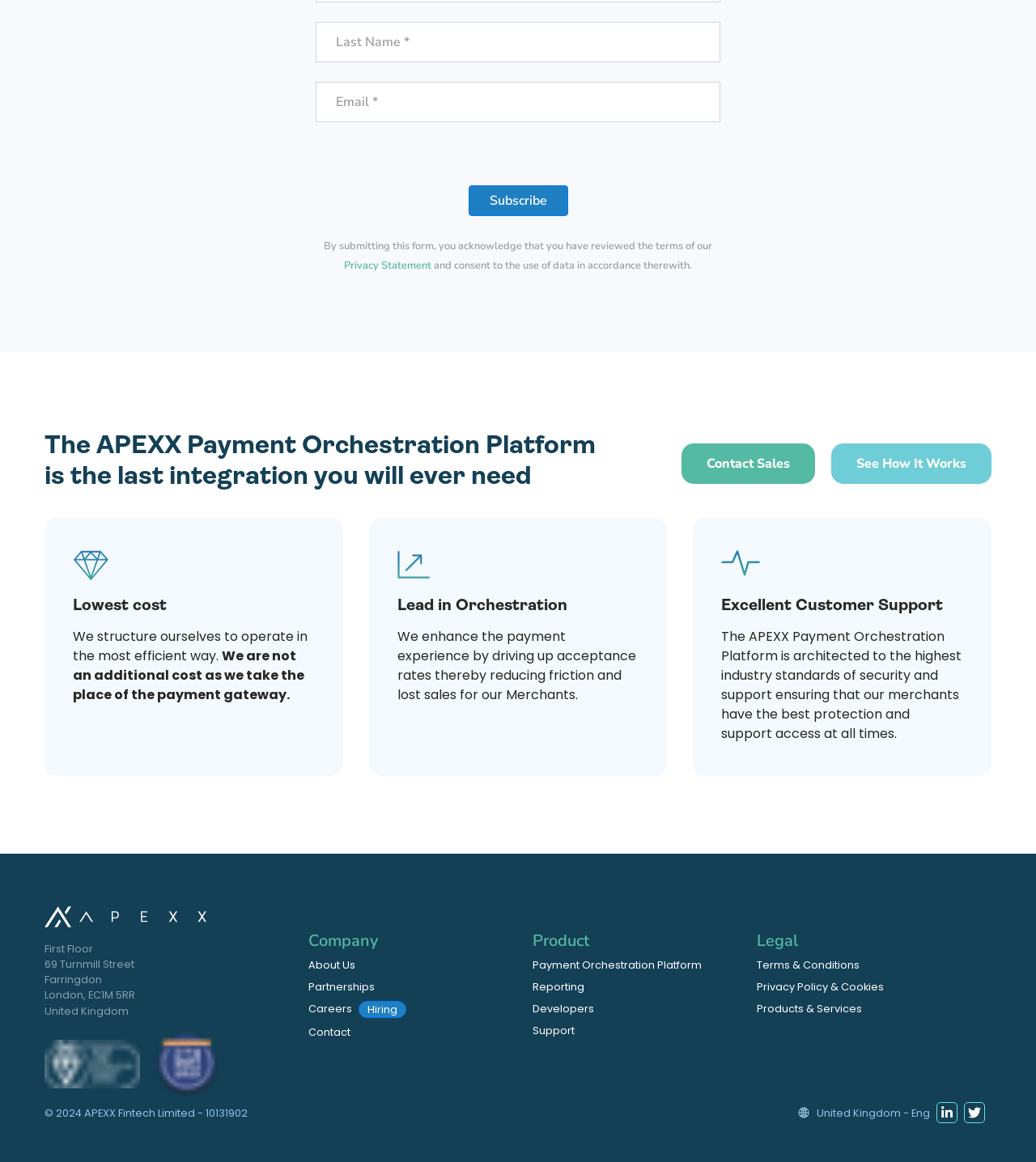What is the purpose of the APEXX Payment Orchestration Platform?
Please provide a comprehensive answer based on the visual information in the image.

Based on the heading 'The APEXX Payment Orchestration Platform is the last integration you will ever need', it can be inferred that the platform is designed to be a comprehensive solution for payment integration, eliminating the need for multiple integrations.